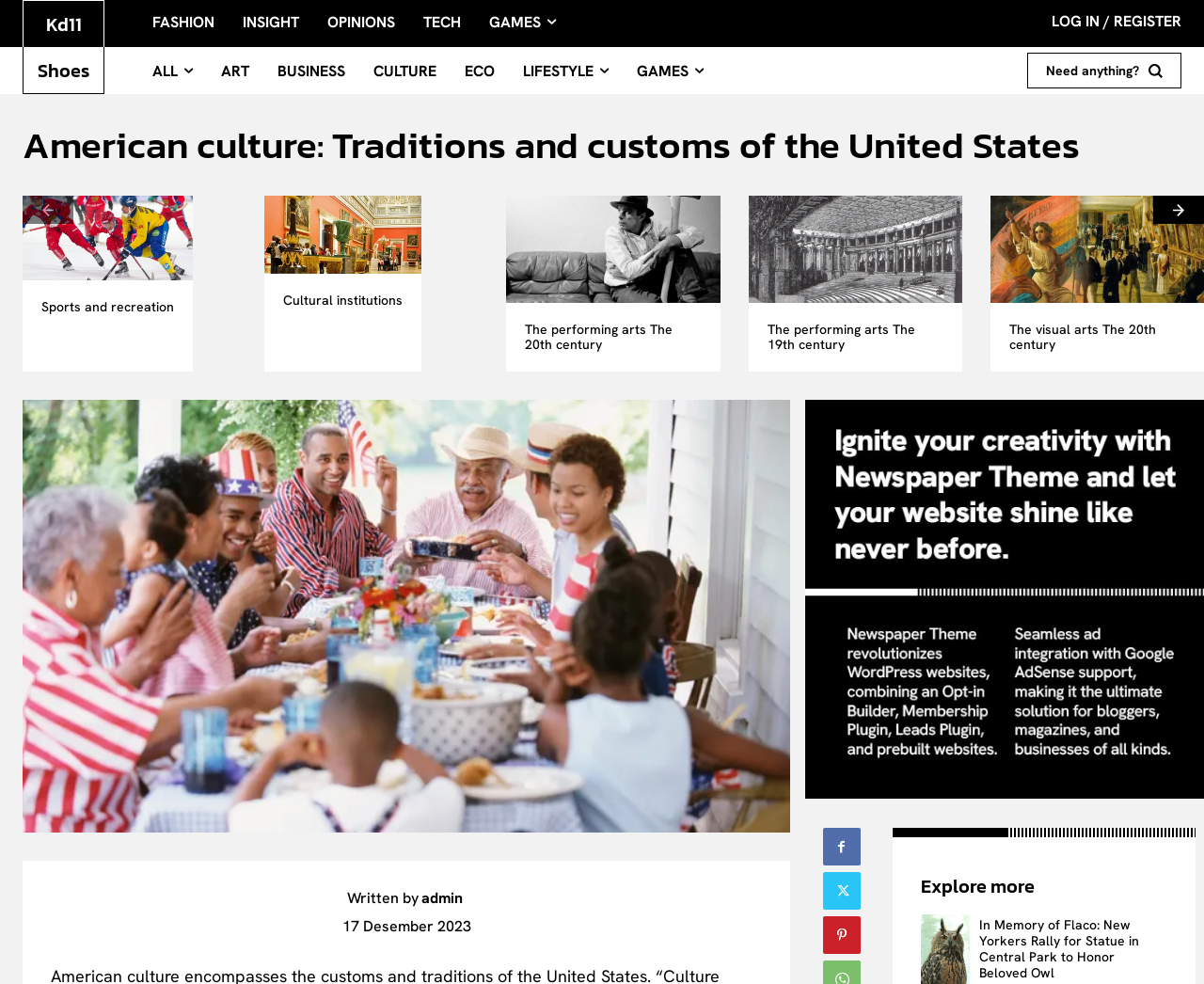Specify the bounding box coordinates for the region that must be clicked to perform the given instruction: "Explore American culture".

[0.019, 0.124, 0.897, 0.17]